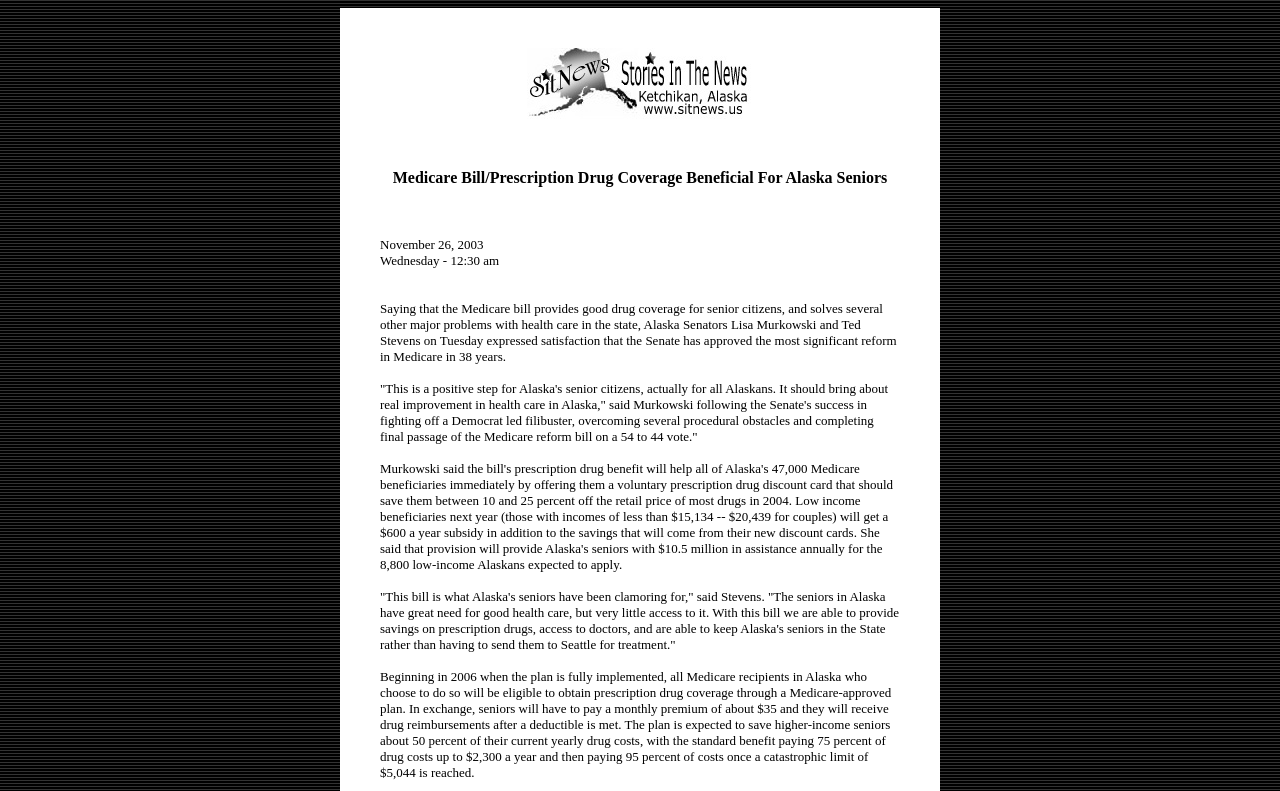Give a short answer using one word or phrase for the question:
What is the catastrophic limit for drug costs?

$5,044